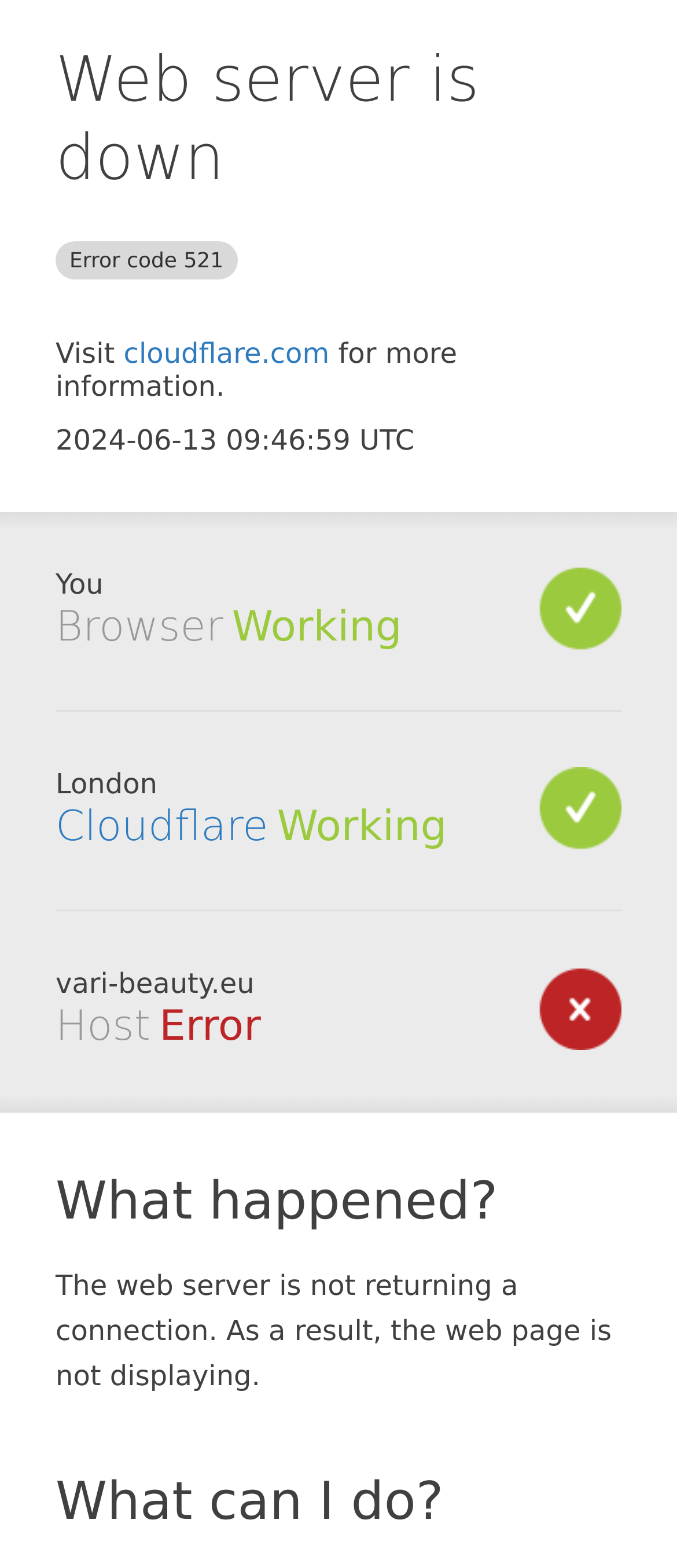Please give a succinct answer to the question in one word or phrase:
What is the location of the browser?

London